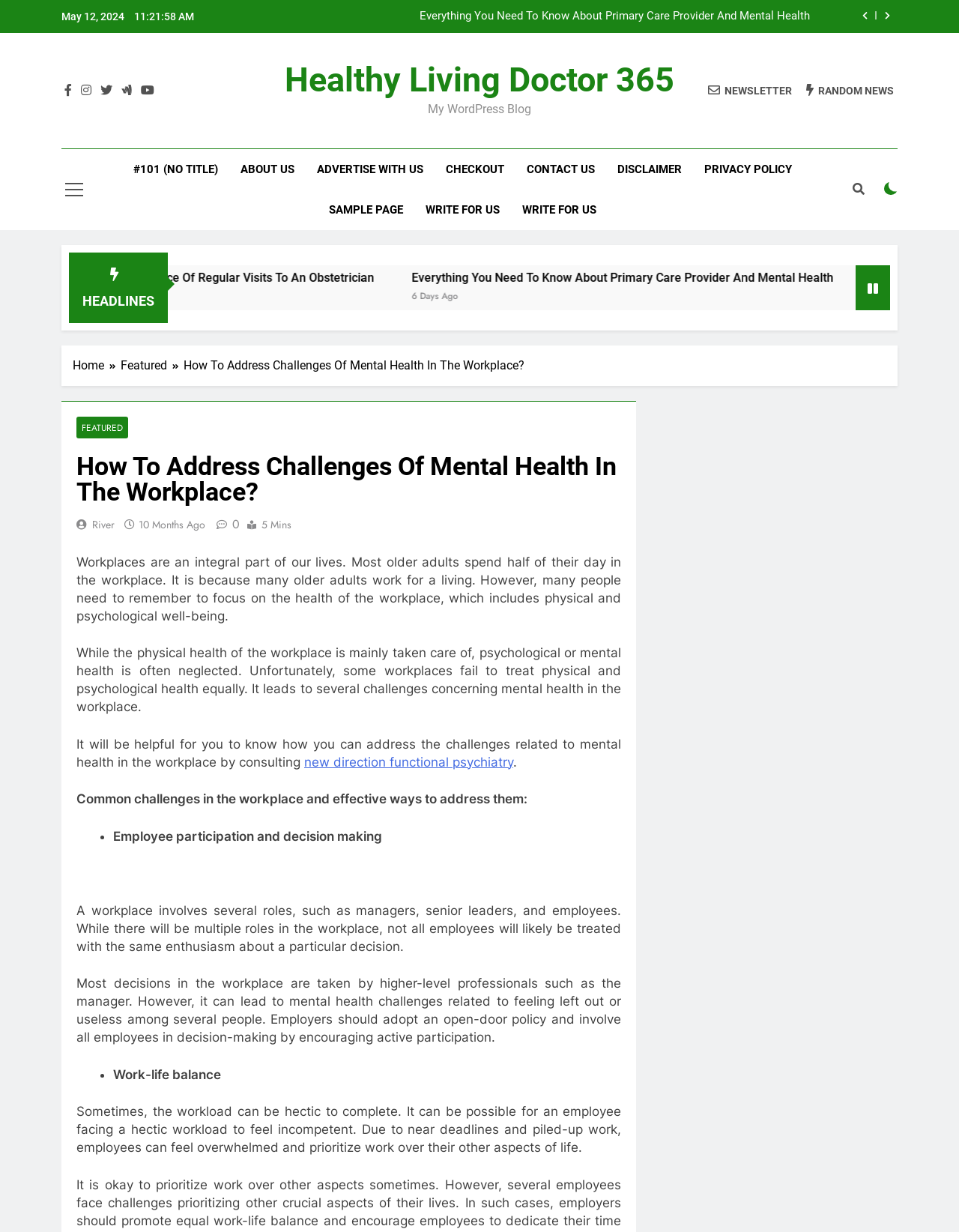Determine the bounding box coordinates of the region that needs to be clicked to achieve the task: "Go to the home page".

[0.076, 0.29, 0.126, 0.304]